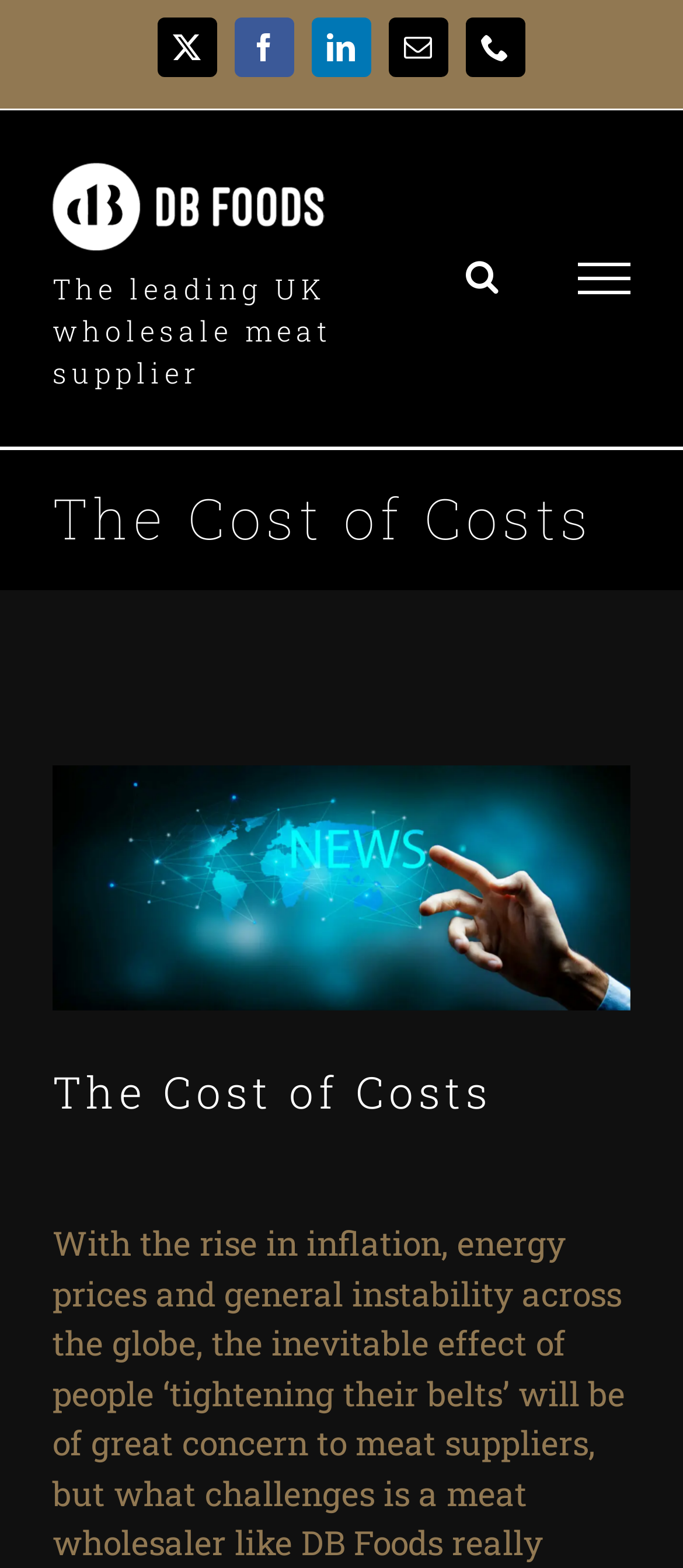Identify the coordinates of the bounding box for the element that must be clicked to accomplish the instruction: "Visit Facebook page".

[0.344, 0.011, 0.431, 0.049]